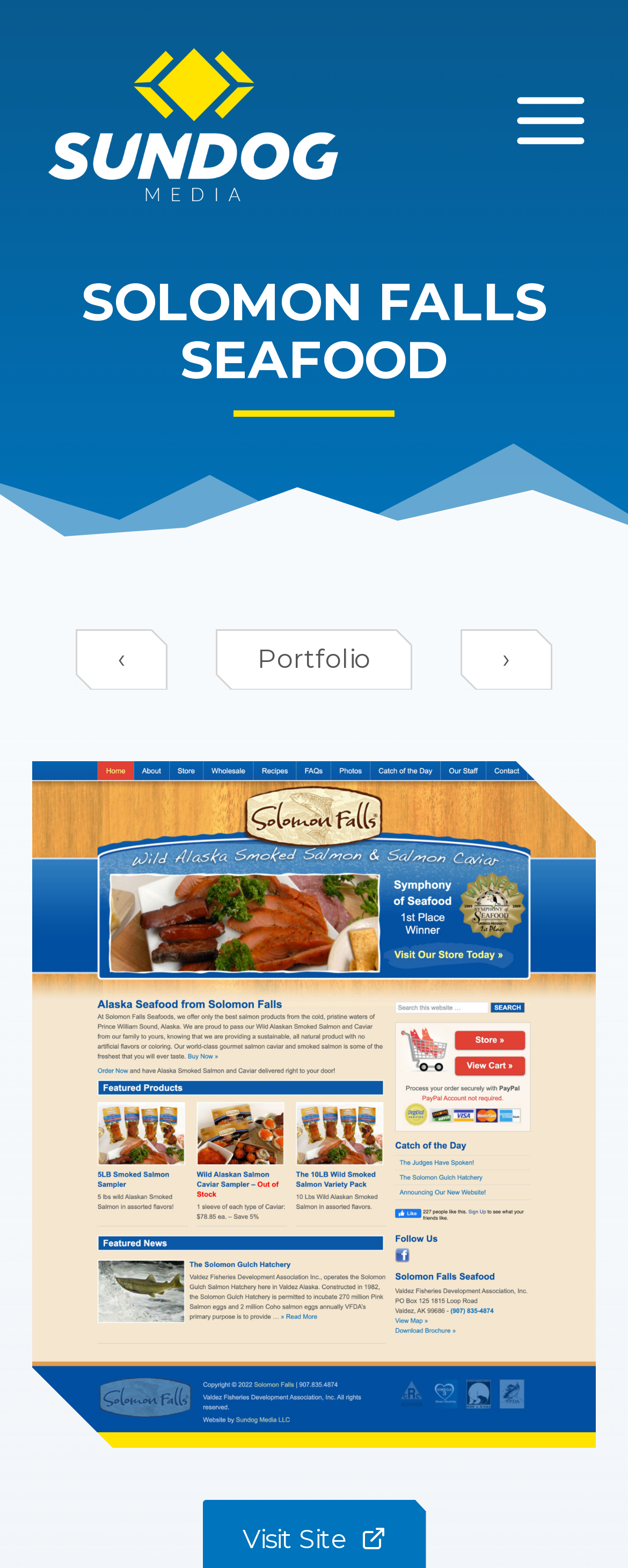Determine the bounding box coordinates of the UI element that matches the following description: "Toggle Menu". The coordinates should be four float numbers between 0 and 1 in the format [left, top, right, bottom].

[0.79, 0.046, 0.962, 0.108]